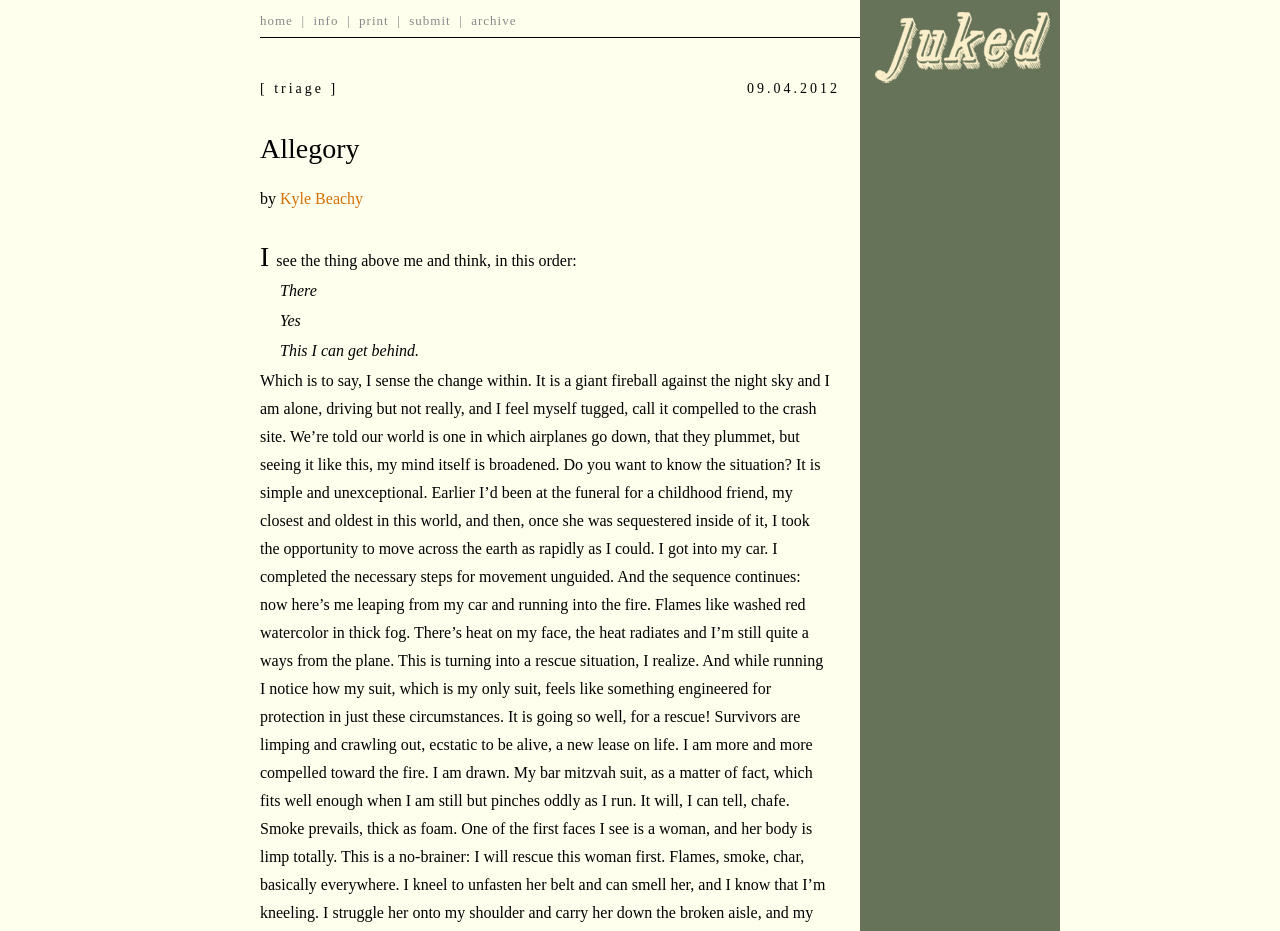Provide a thorough description of this webpage.

The webpage is a literary platform featuring a short story by Kyle Beachy, titled "Allegory". At the top, there is a table with two rows, containing the title "triage" and the date "09.04.2012" on the left and right sides, respectively. Below this table, the title "Allegory" is prominently displayed in a larger font.

The author's name, "Kyle Beachy", is linked and situated to the right of the word "by". The story begins with the sentence "I see the thing above me and think, in this order:" followed by a series of short paragraphs or phrases, including "There", "Yes", and "This I can get behind." These texts are arranged vertically, one below the other.

On the right side of the page, there is a narrow column with two images, one above the other. The top image is a small icon, while the bottom image appears to be a larger graphic. Below these images, there is a link with no accompanying text.

At the very top of the page, there is a navigation menu consisting of five links: "home", "info", "print", "submit", and "archive". These links are arranged horizontally, separated by vertical bars.